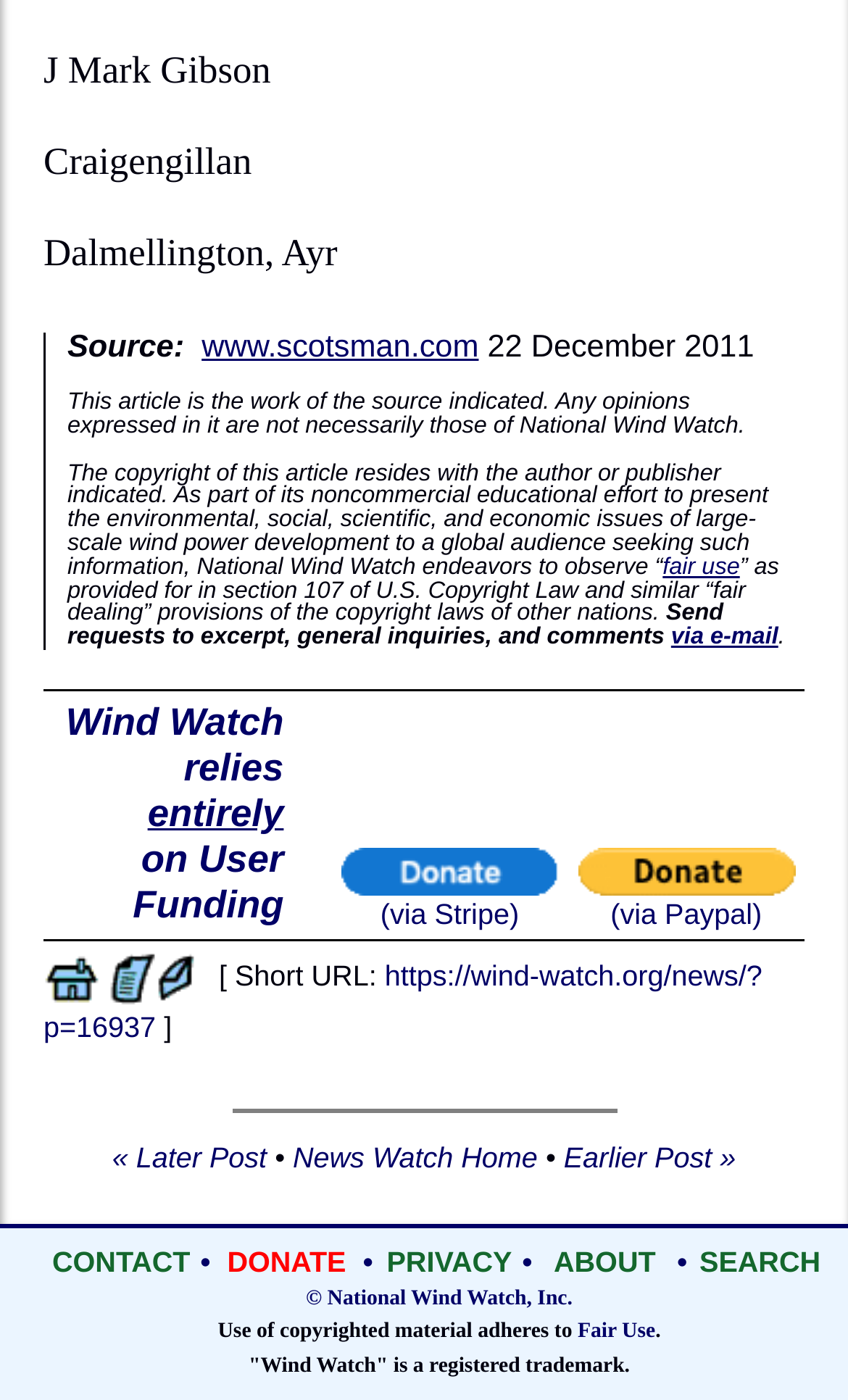Identify the bounding box coordinates of the part that should be clicked to carry out this instruction: "Click on the 'News Watch Home' link".

[0.051, 0.685, 0.118, 0.709]